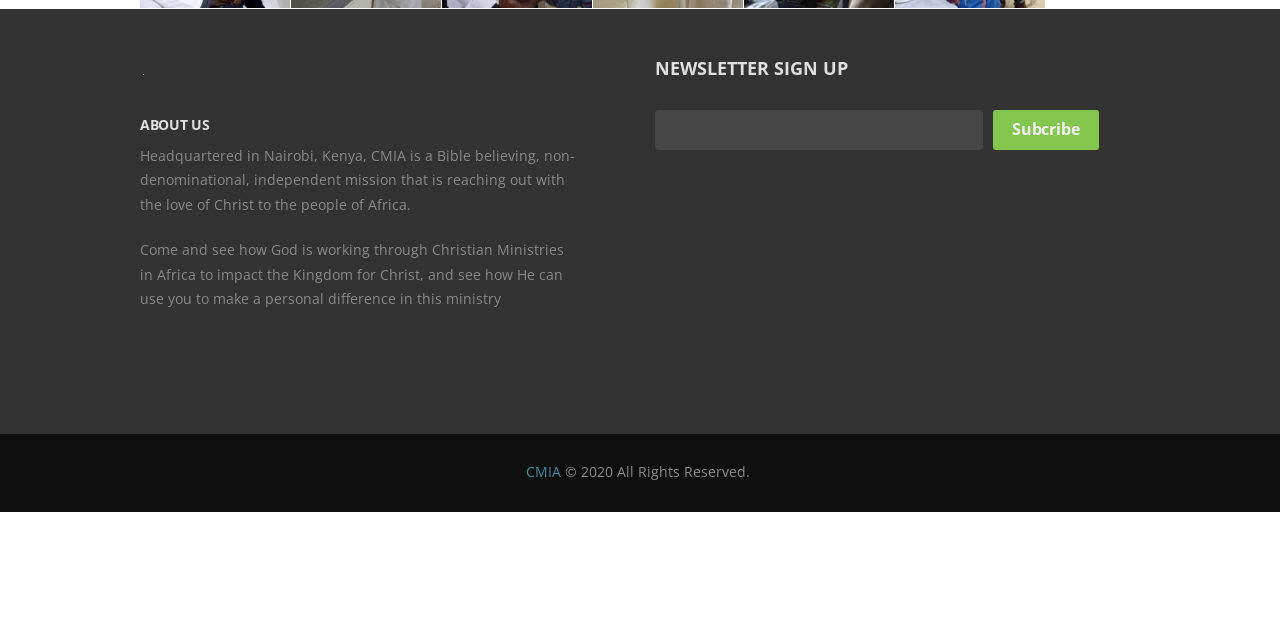Based on the element description CMIA, identify the bounding box coordinates for the UI element. The coordinates should be in the format (top-left x, top-left y, bottom-right x, bottom-right y) and within the 0 to 1 range.

[0.411, 0.723, 0.438, 0.752]